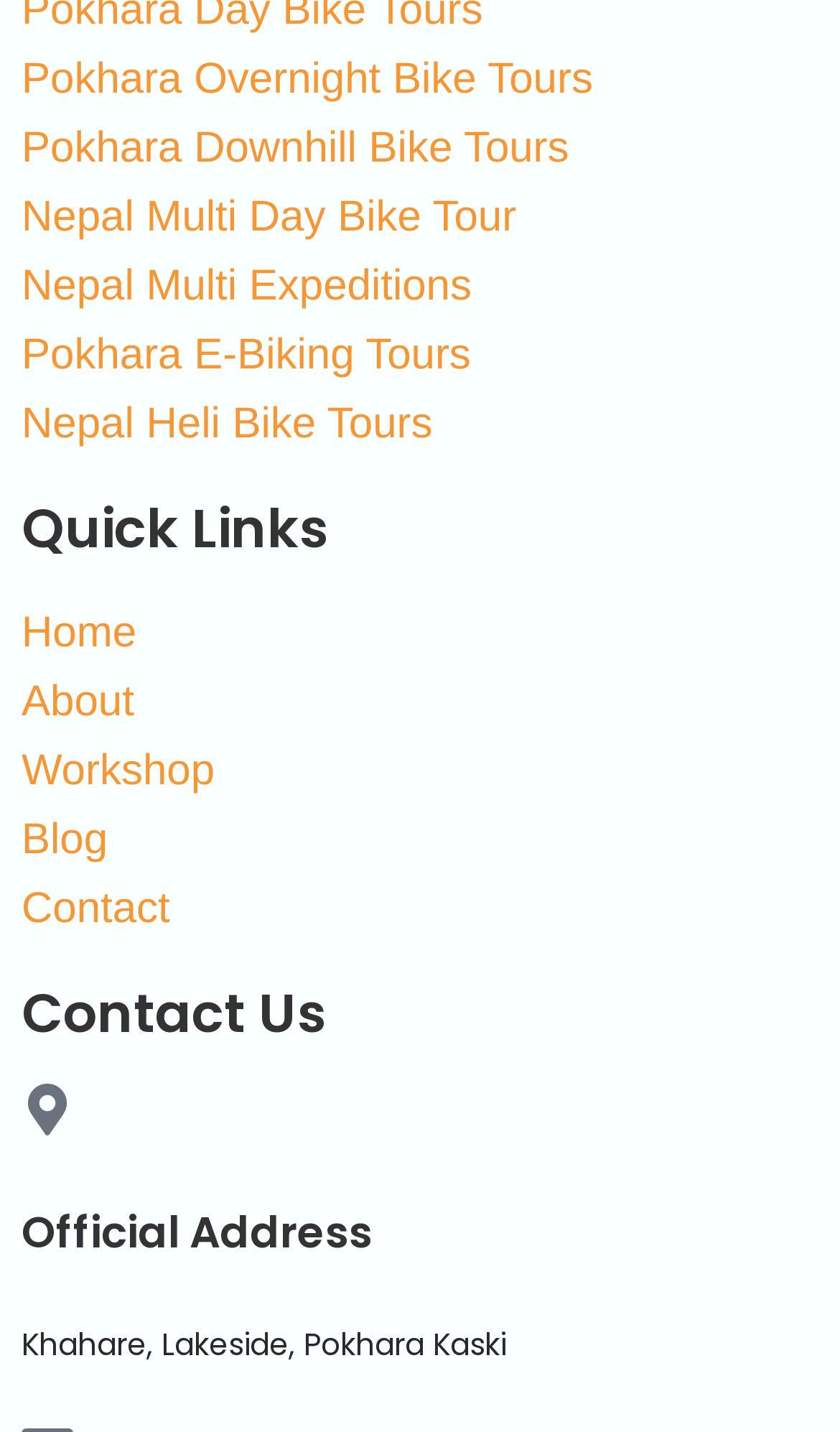Extract the bounding box coordinates for the UI element described as: "Nepal Multi Day Bike Tour".

[0.026, 0.128, 0.961, 0.177]